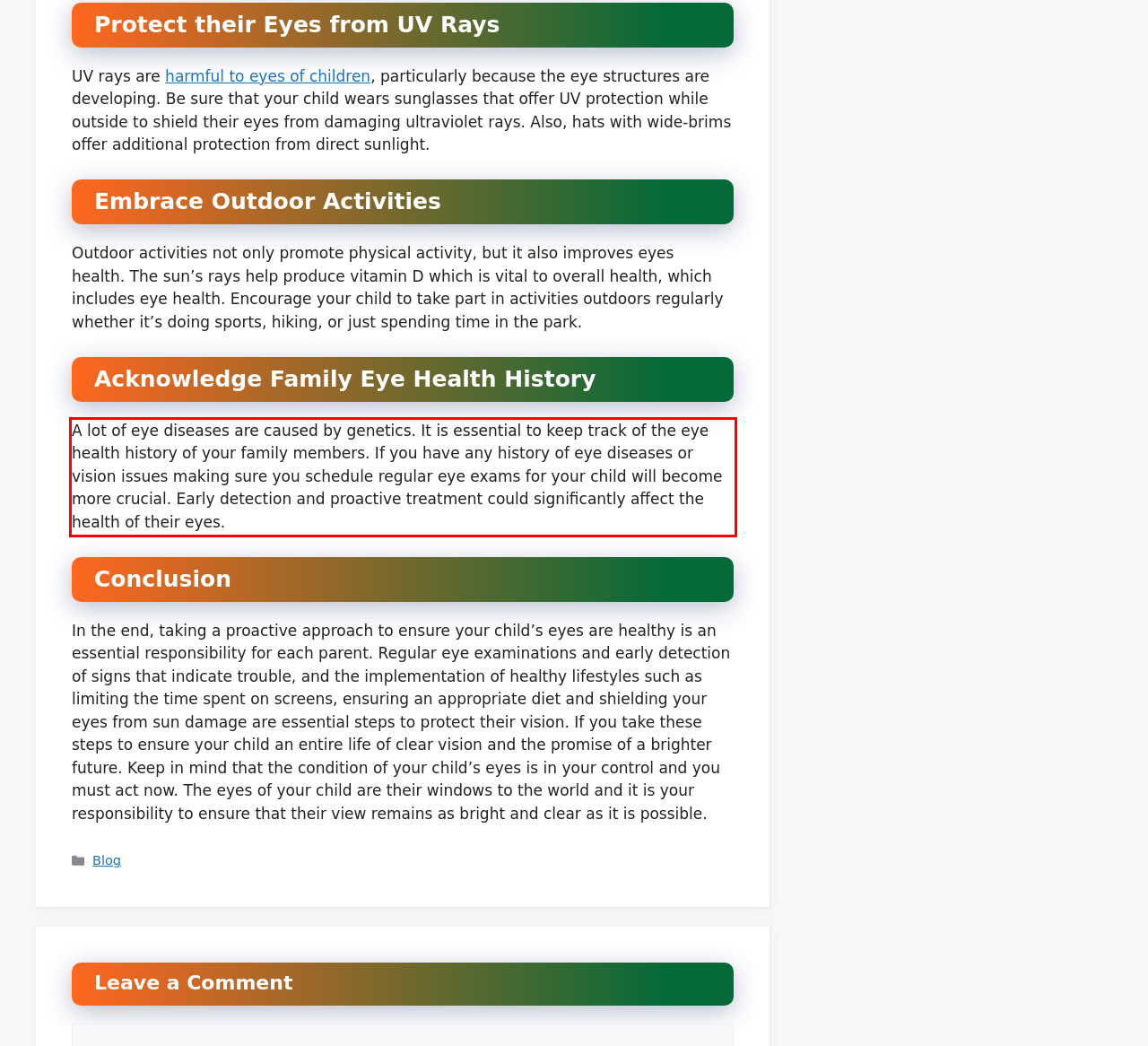Using OCR, extract the text content found within the red bounding box in the given webpage screenshot.

A lot of eye diseases are caused by genetics. It is essential to keep track of the eye health history of your family members. If you have any history of eye diseases or vision issues making sure you schedule regular eye exams for your child will become more crucial. Early detection and proactive treatment could significantly affect the health of their eyes.